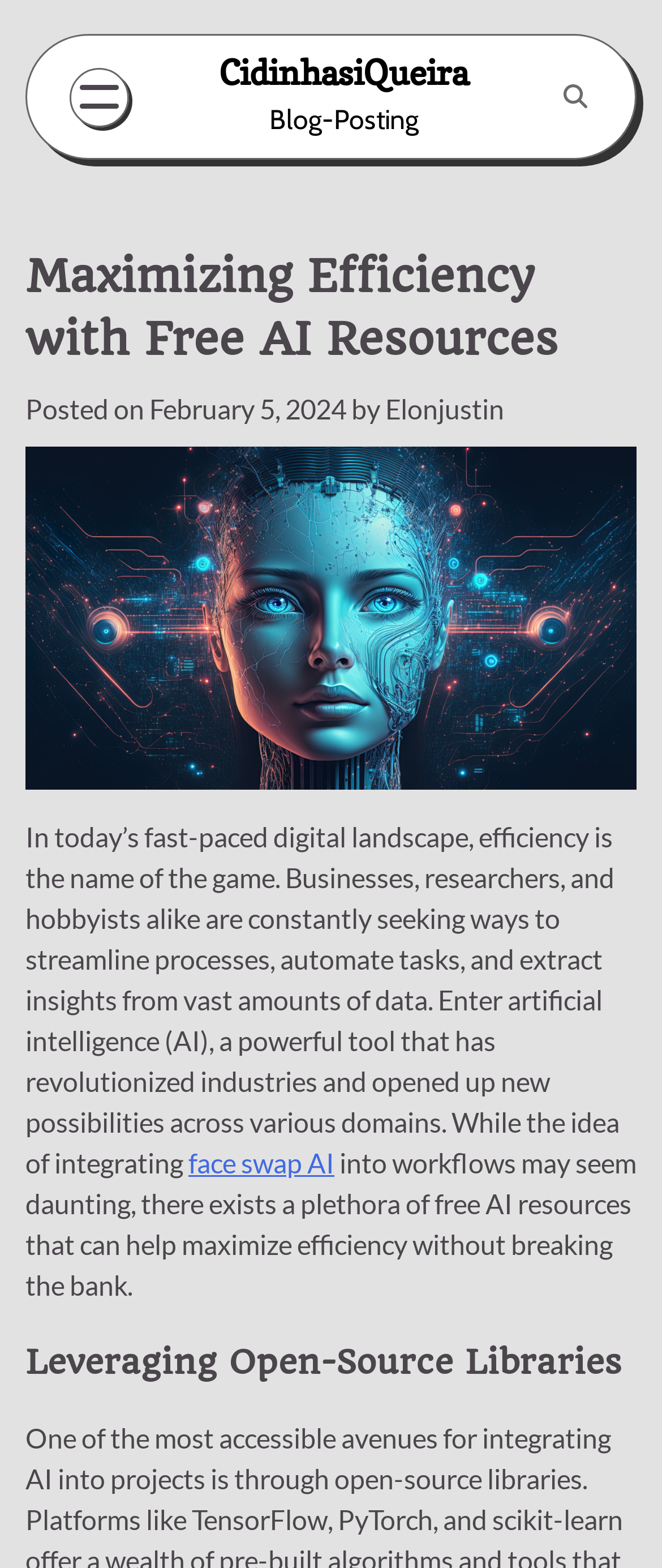Identify the bounding box coordinates for the UI element mentioned here: "February 5, 2024". Provide the coordinates as four float values between 0 and 1, i.e., [left, top, right, bottom].

[0.226, 0.25, 0.523, 0.271]